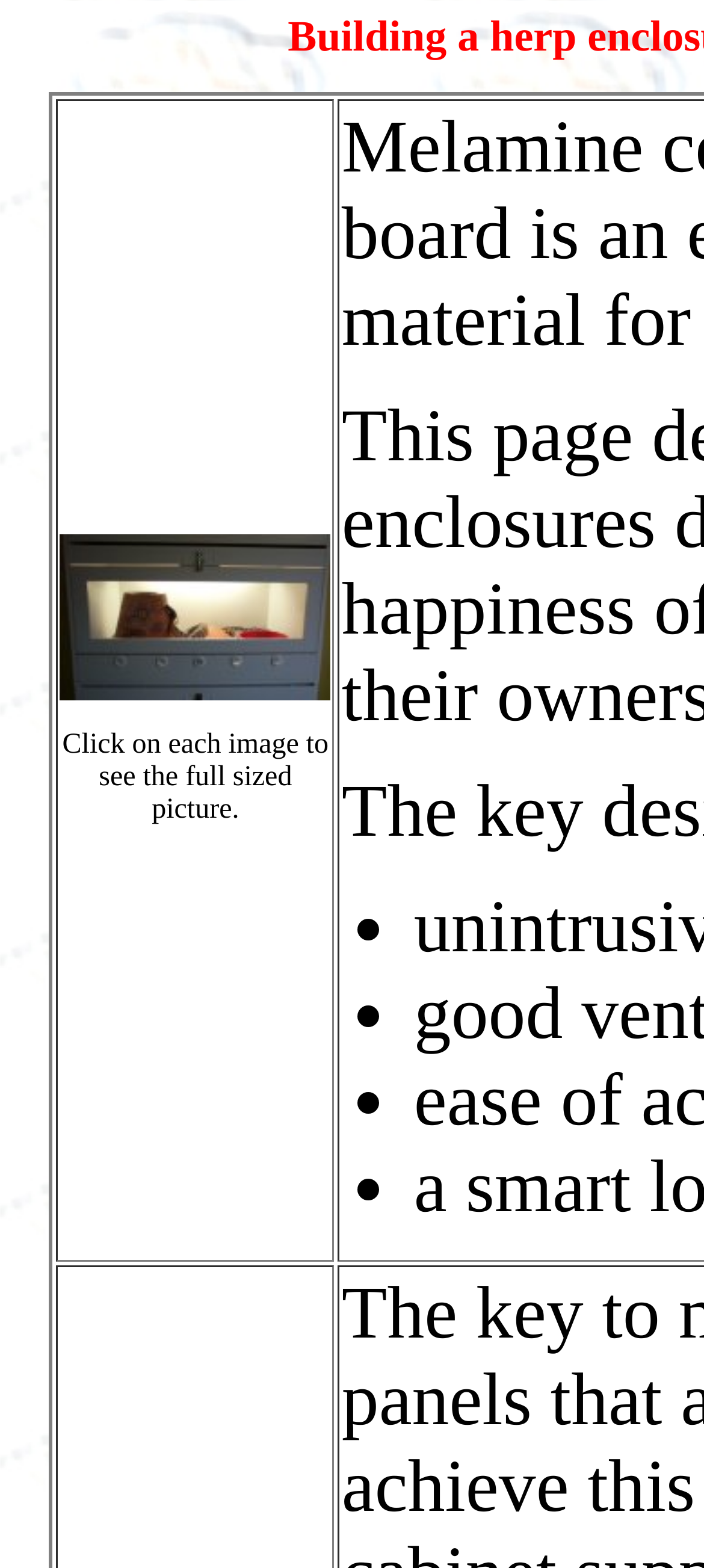How many images are available for viewing?
Can you provide an in-depth and detailed response to the question?

The webpage contains a grid cell with a link and an image, which implies that there is at least one image available for viewing. The text 'Click on each image to see the full sized picture' also suggests that there may be multiple images.